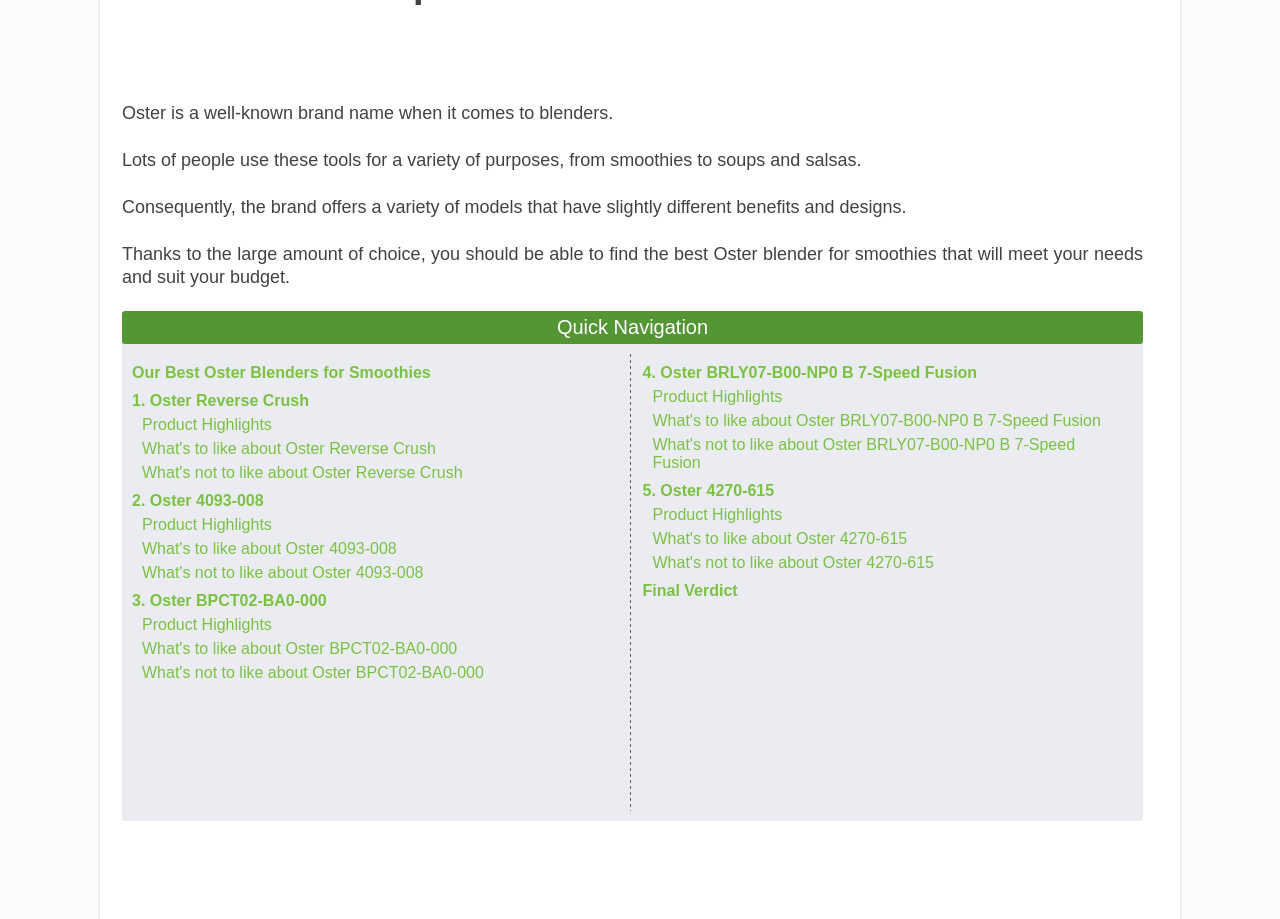Analyze the image and give a detailed response to the question:
What is the purpose of the webpage?

The webpage aims to help users find the best Oster blender for smoothies that meets their needs and budget, as stated in the sentence 'Thanks to the large amount of choice, you should be able to find the best Oster blender for smoothies that will meet your needs and suit your budget.'